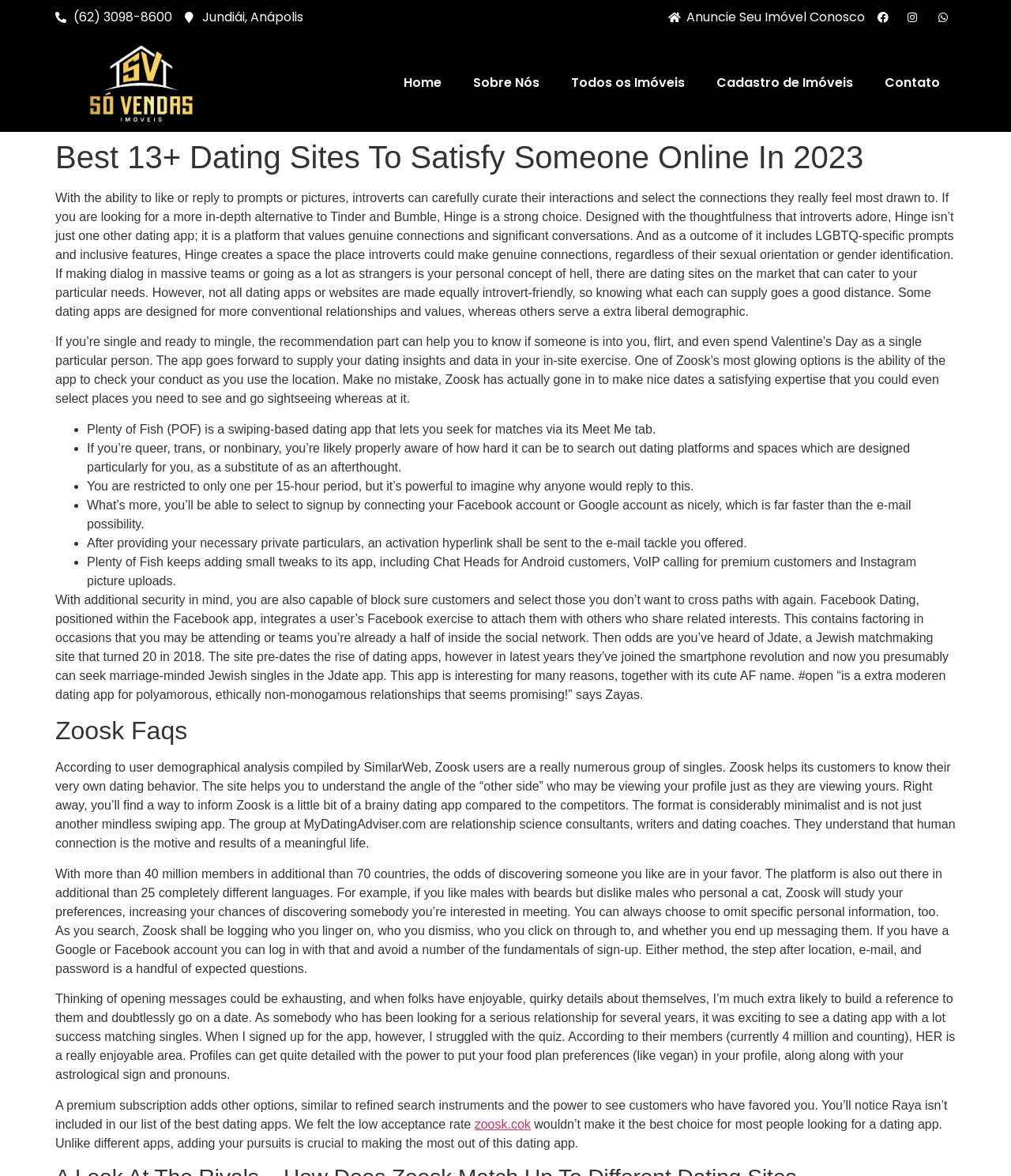Predict the bounding box coordinates of the UI element that matches this description: "Sobre Nós". The coordinates should be in the format [left, top, right, bottom] with each value between 0 and 1.

[0.452, 0.055, 0.549, 0.086]